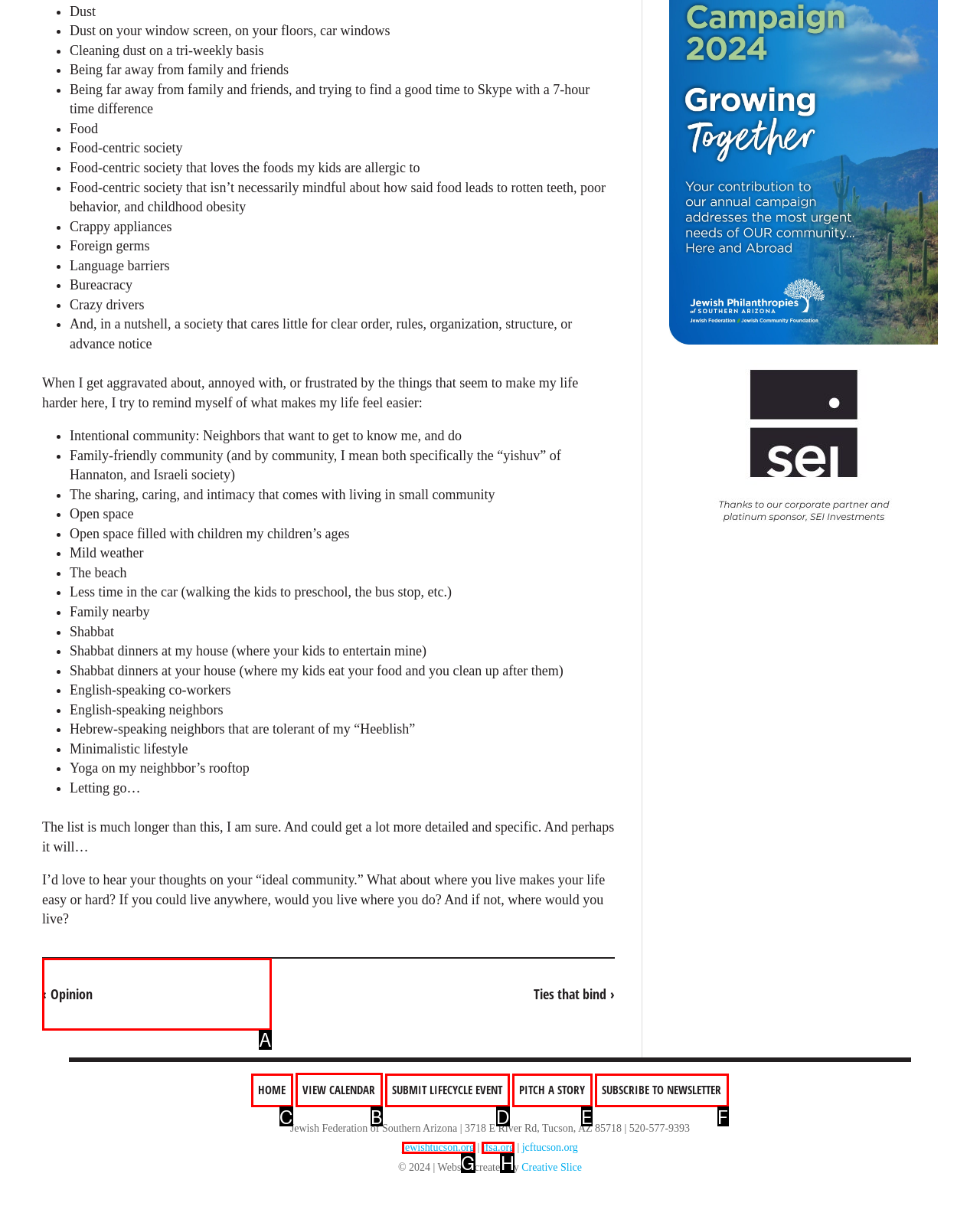Find the correct option to complete this instruction: Click the 'VIEW CALENDAR' link. Reply with the corresponding letter.

B